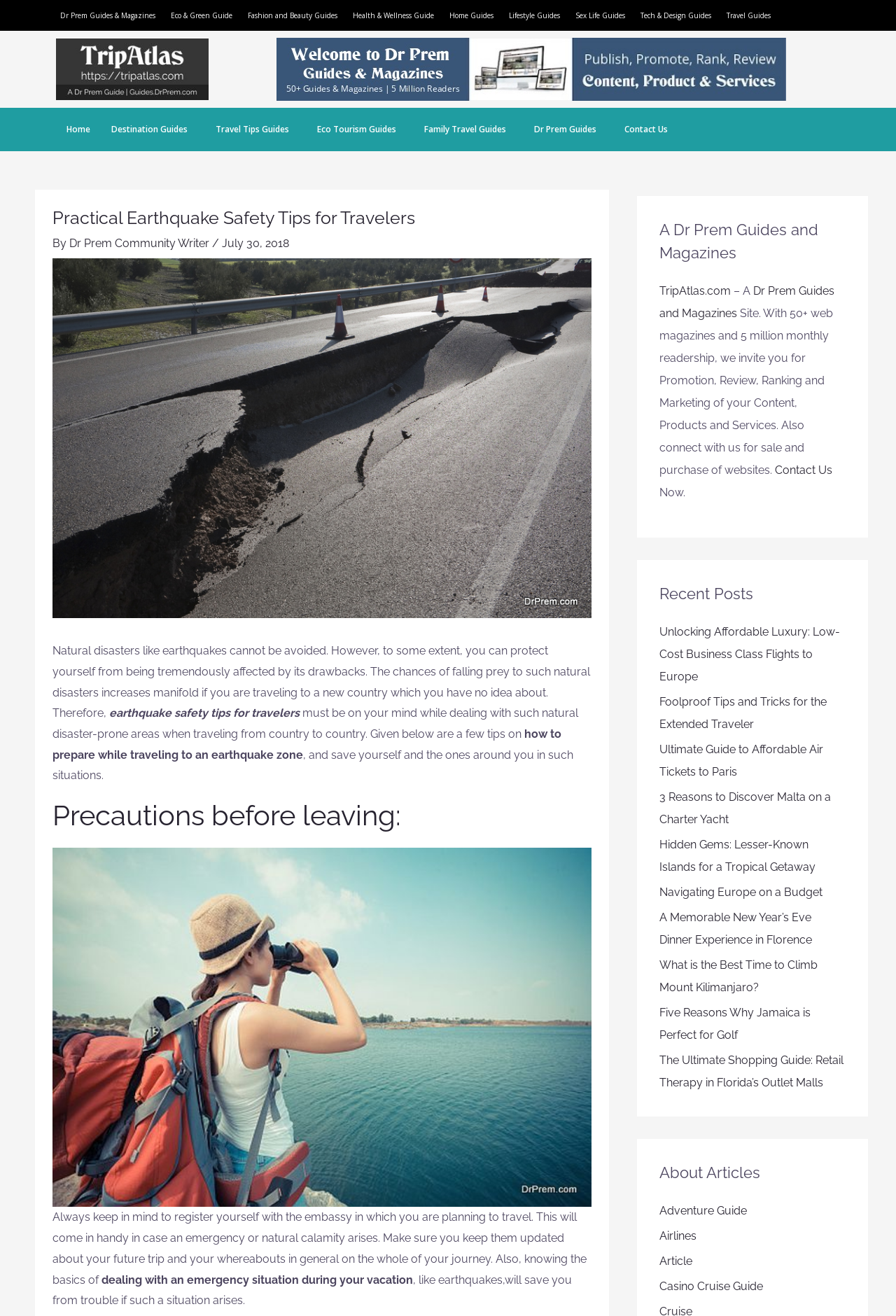Pinpoint the bounding box coordinates of the element you need to click to execute the following instruction: "create a new topic". The bounding box should be represented by four float numbers between 0 and 1, in the format [left, top, right, bottom].

None